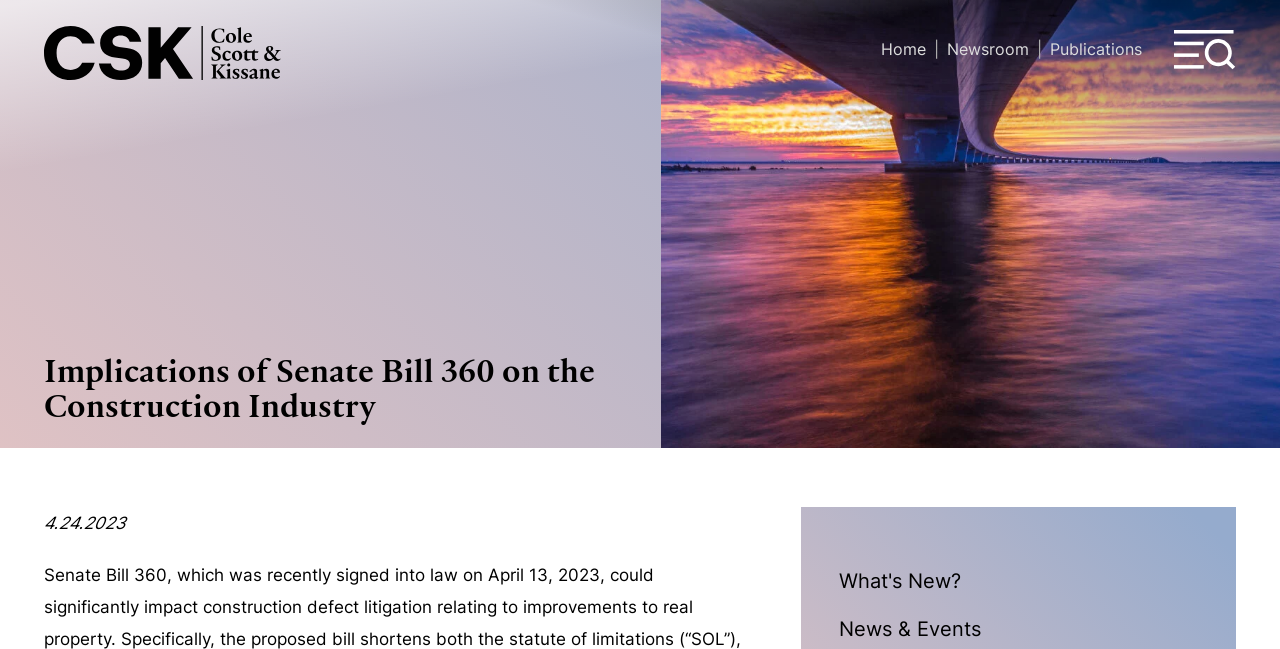How many links are there in the main content?
Answer the question with a detailed explanation, including all necessary information.

The main content has five links: 'What's New?', 'News & Events', 'Home', 'Newsroom', and 'Publications'.